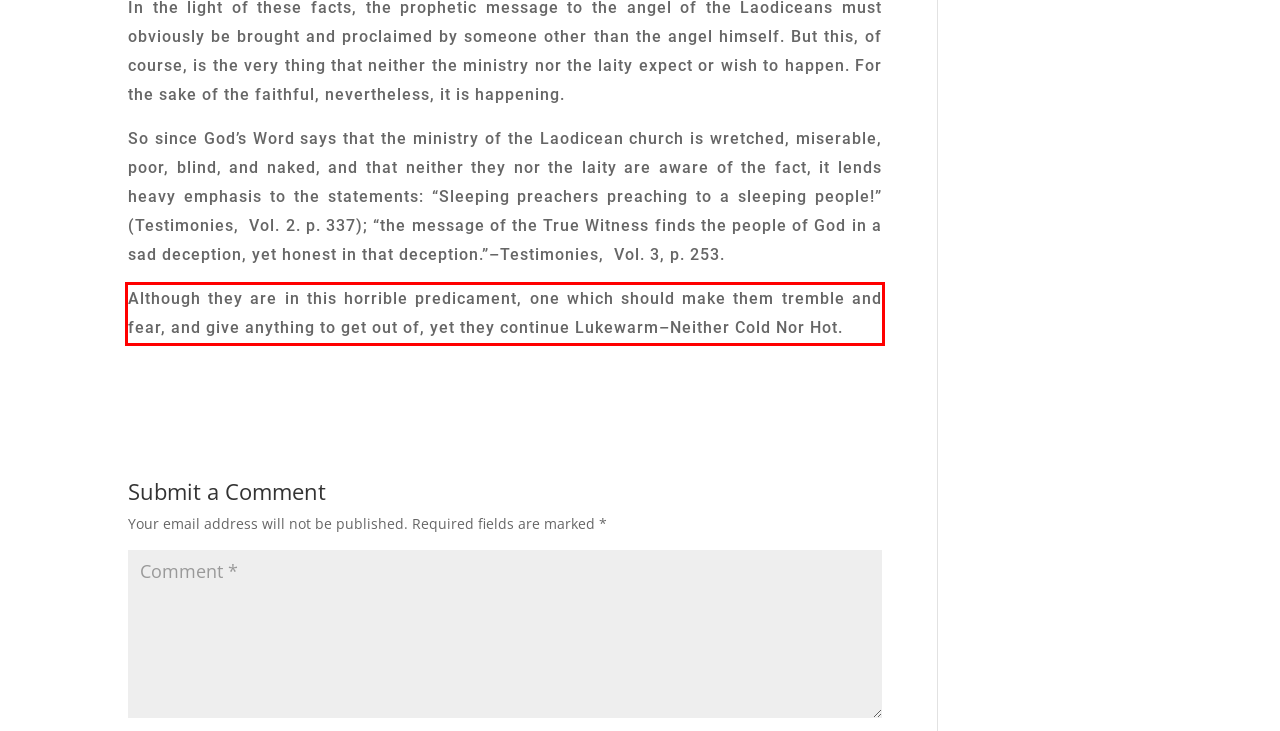Please analyze the screenshot of a webpage and extract the text content within the red bounding box using OCR.

Although they are in this horrible predicament, one which should make them tremble and fear, and give anything to get out of, yet they continue Lukewarm–Neither Cold Nor Hot.